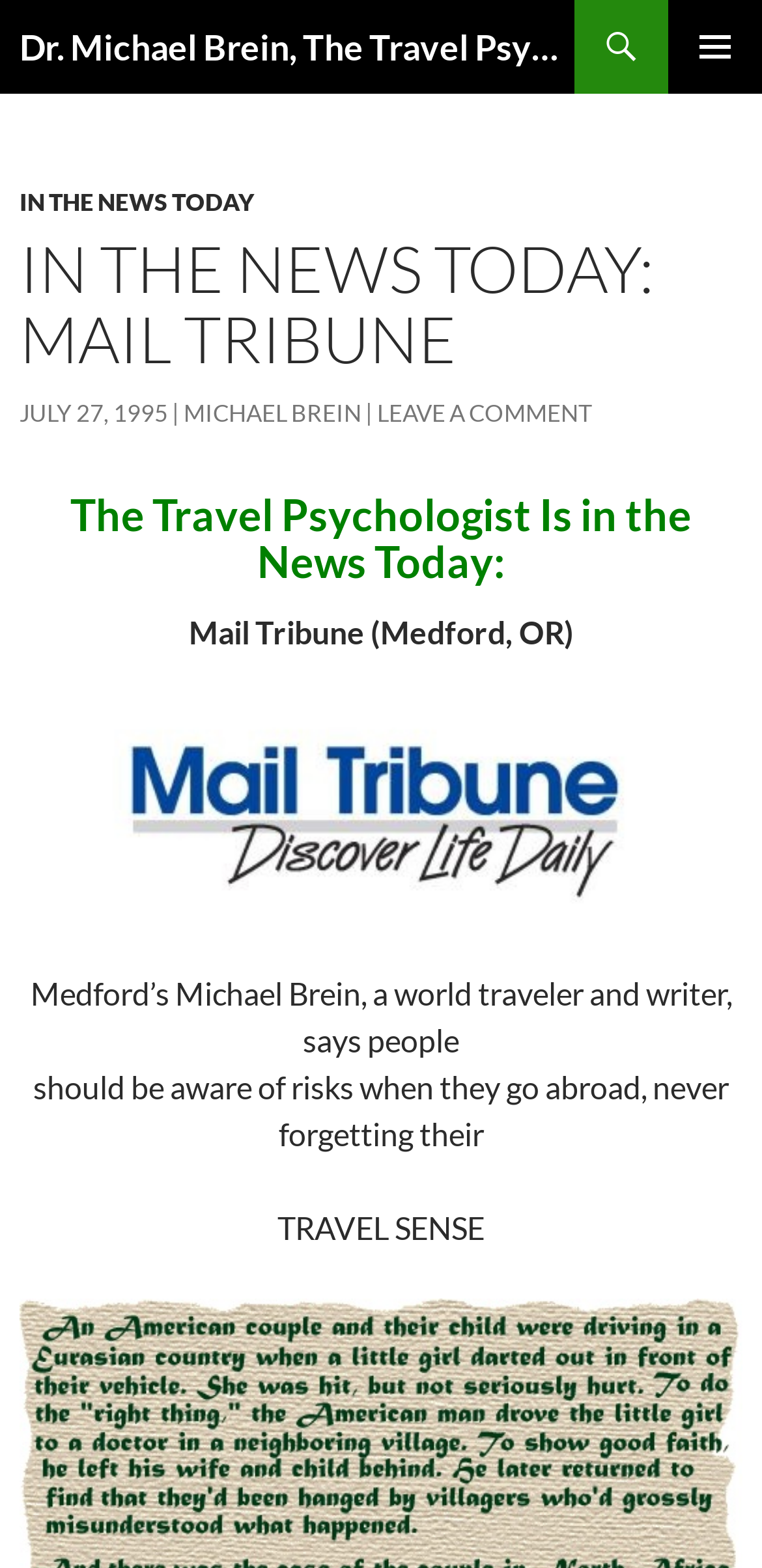Respond with a single word or short phrase to the following question: 
What is the name of the image?

TravelSenseImage1